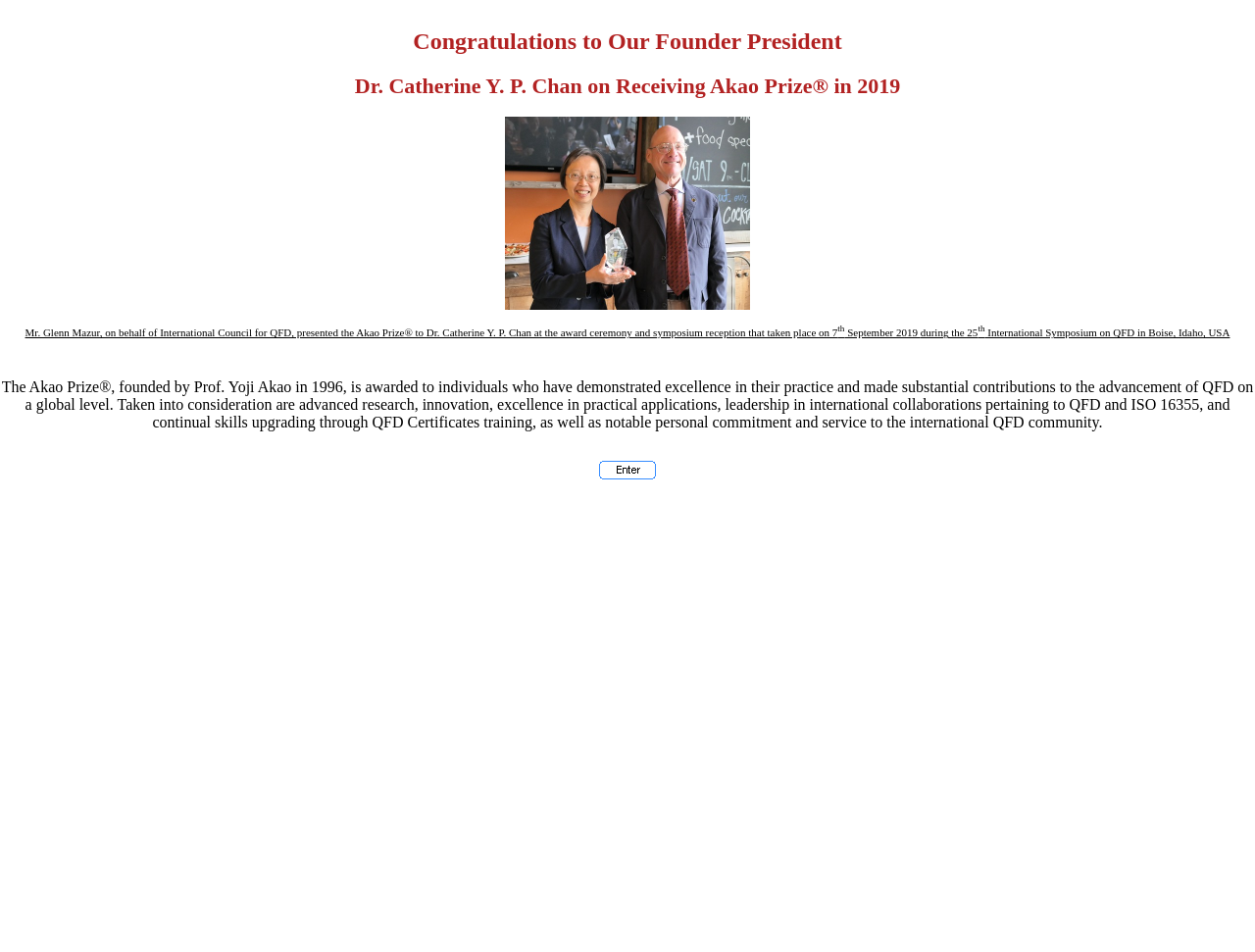Refer to the screenshot and answer the following question in detail:
Where was the award ceremony held?

The award ceremony and symposium reception where Dr. Catherine Y. P. Chan received the Akao Prize was held in Boise, Idaho, USA, as mentioned in the text.